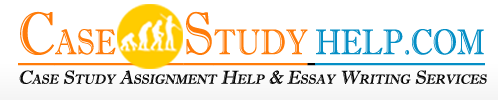Convey a rich and detailed description of the image.

The image features the logo of CaseStudyHelp.com, a platform dedicated to providing assistance with case study assignments and essay writing services. The logo prominently displays the brand name "CaseStudyHelp.com" in a professional font, with the words "Case Study Assignment Help & Essay Writing Services" neatly positioned below it. The design is visually appealing, incorporating warm colors like orange and yellow, complemented by a blue accent. Additionally, a silhouette of three figures walking in a line is featured above the text, symbolizing guidance and support for students navigating their academic challenges. This image reflects the company's commitment to helping students succeed in their academic endeavors.